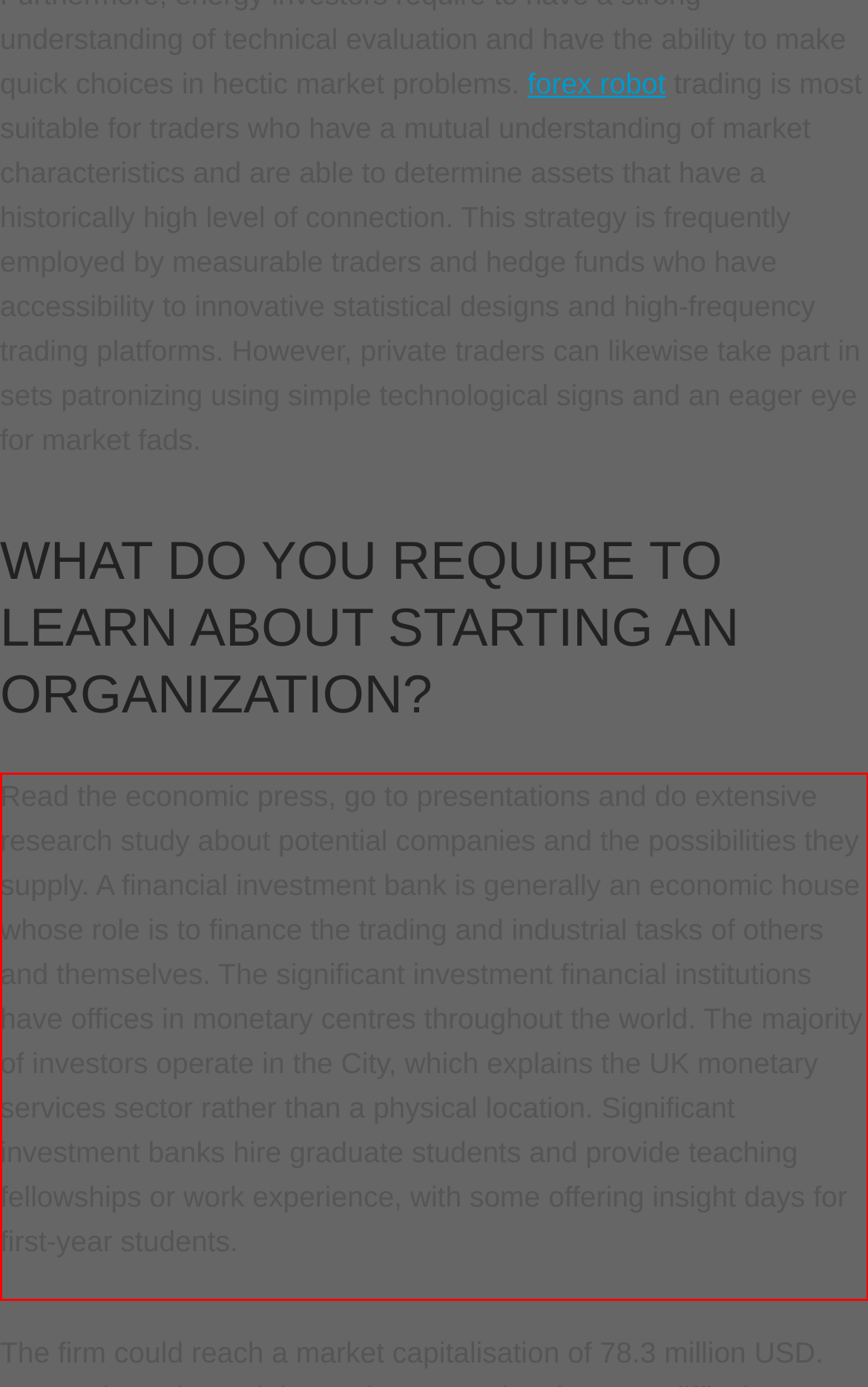Using the provided webpage screenshot, identify and read the text within the red rectangle bounding box.

Read the economic press, go to presentations and do extensive research study about potential companies and the possibilities they supply. A financial investment bank is generally an economic house whose role is to finance the trading and industrial tasks of others and themselves. The significant investment financial institutions have offices in monetary centres throughout the world. The majority of investors operate in the City, which explains the UK monetary services sector rather than a physical location. Significant investment banks hire graduate students and provide teaching fellowships or work experience, with some offering insight days for first-year students.